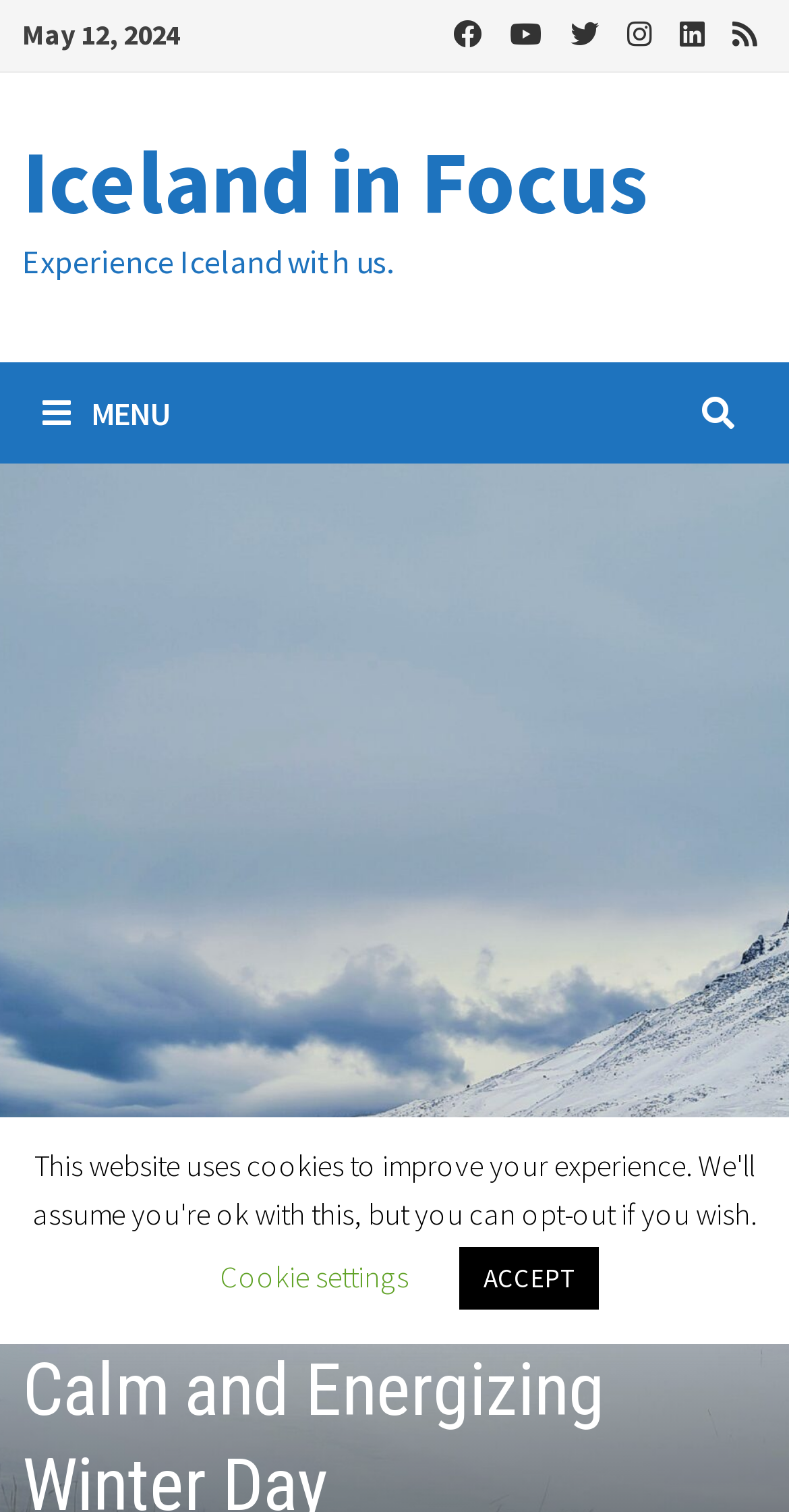Point out the bounding box coordinates of the section to click in order to follow this instruction: "Click on the MENU button".

[0.029, 0.239, 0.241, 0.306]